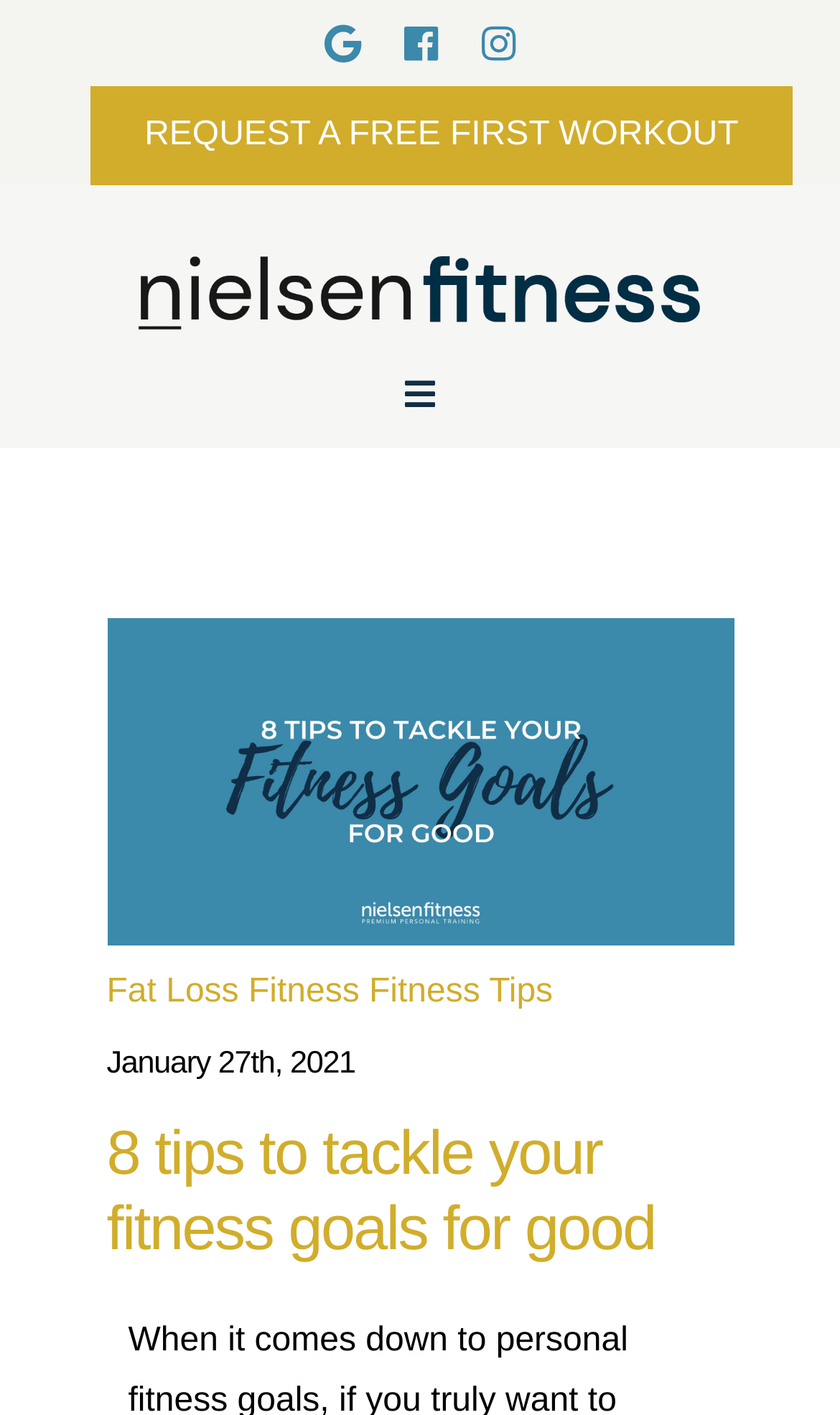What is the company name?
Provide a fully detailed and comprehensive answer to the question.

I found the company name by looking at the link with the text 'Nielsen Fitness In-home Personal Training' which is likely to be the company name.